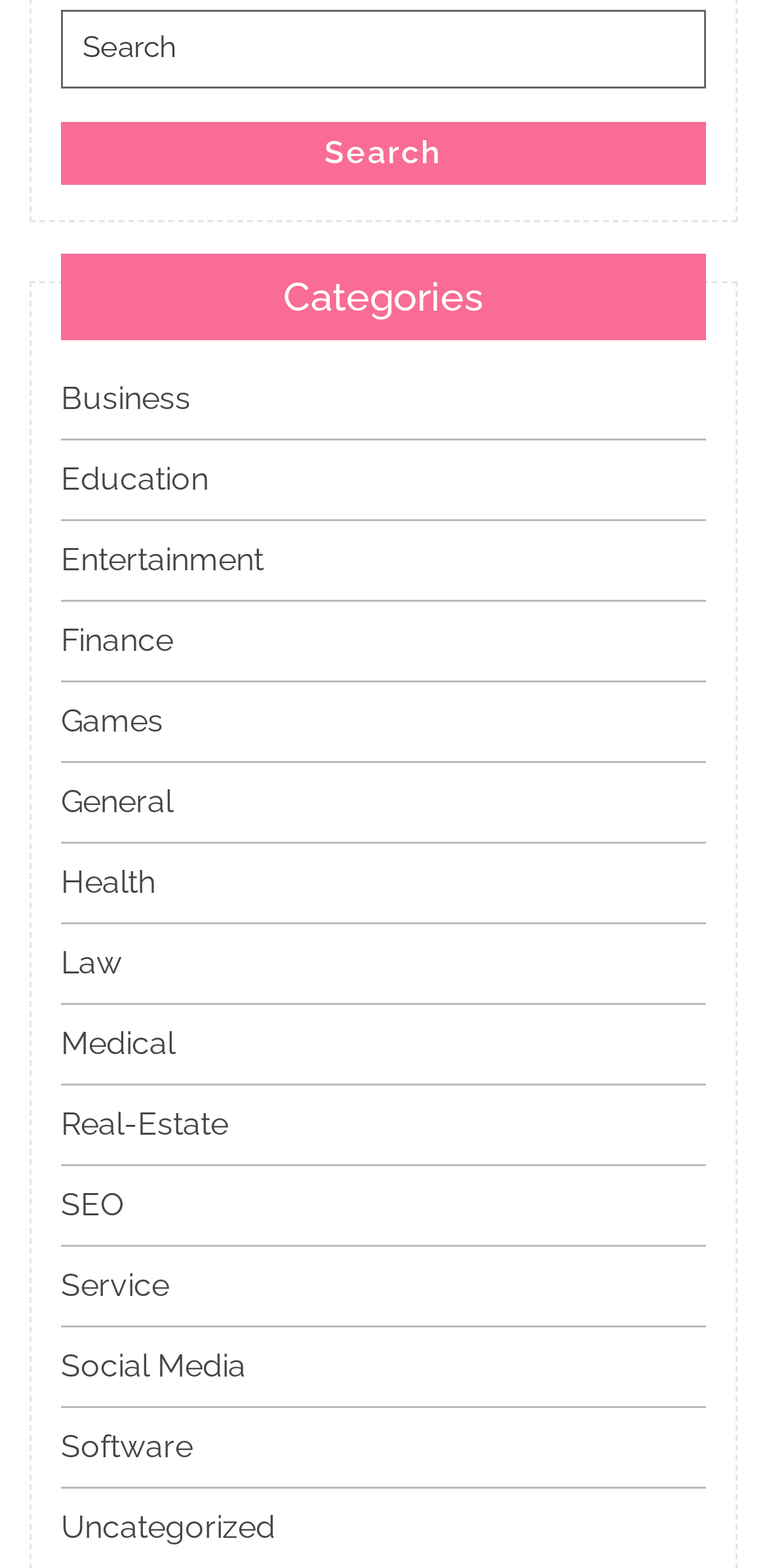Can you give a detailed response to the following question using the information from the image? What is the category that is listed last?

The last link listed under the 'Categories' heading is 'Uncategorized', which has a y1 coordinate of 0.962, indicating that it is the last item in the list.